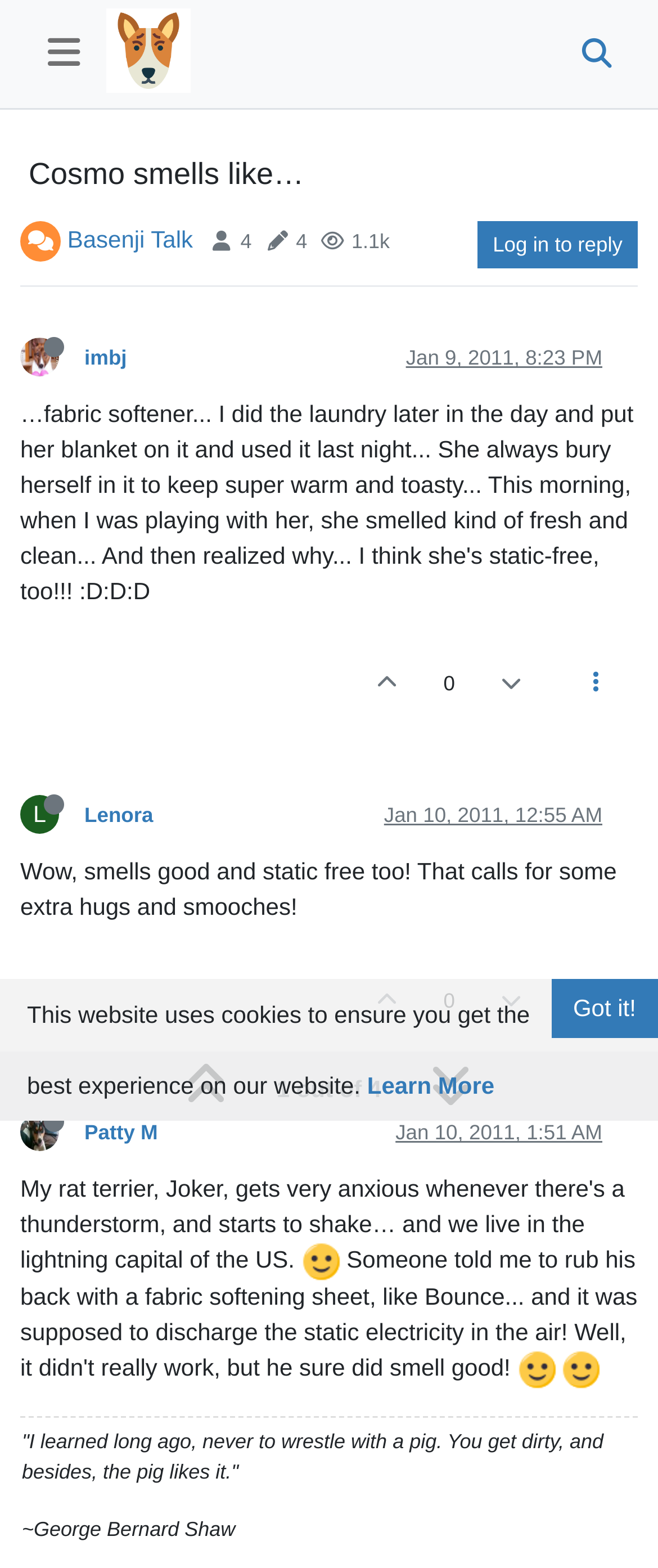Generate a comprehensive description of the webpage content.

This webpage appears to be a forum discussion thread on the topic "Cosmo smells like…". At the top, there is a navigation bar with a button on the left and a search button on the right. The title of the thread "Cosmo smells like…" is displayed prominently in the middle.

Below the navigation bar, there are several sections of information. On the left, there is a column with links to different categories, including "Basenji Talk" and "Posters". Next to each category, there are numbers indicating the number of posts and views.

The main content of the webpage is a series of posts from different users. Each post includes the user's name, a timestamp, and the post content. The posts are arranged in a vertical list, with the most recent post at the top. Some posts include images, such as smiley faces, and some have links to reply to the post.

There are several users who have contributed to the discussion, including "imbj", "Lenora", and "Patty M". Each user's name is accompanied by an icon indicating their online status.

At the bottom of the webpage, there is a quote from George Bernard Shaw, and a notice about the website's use of cookies. There is also a button to learn more about the cookies policy.